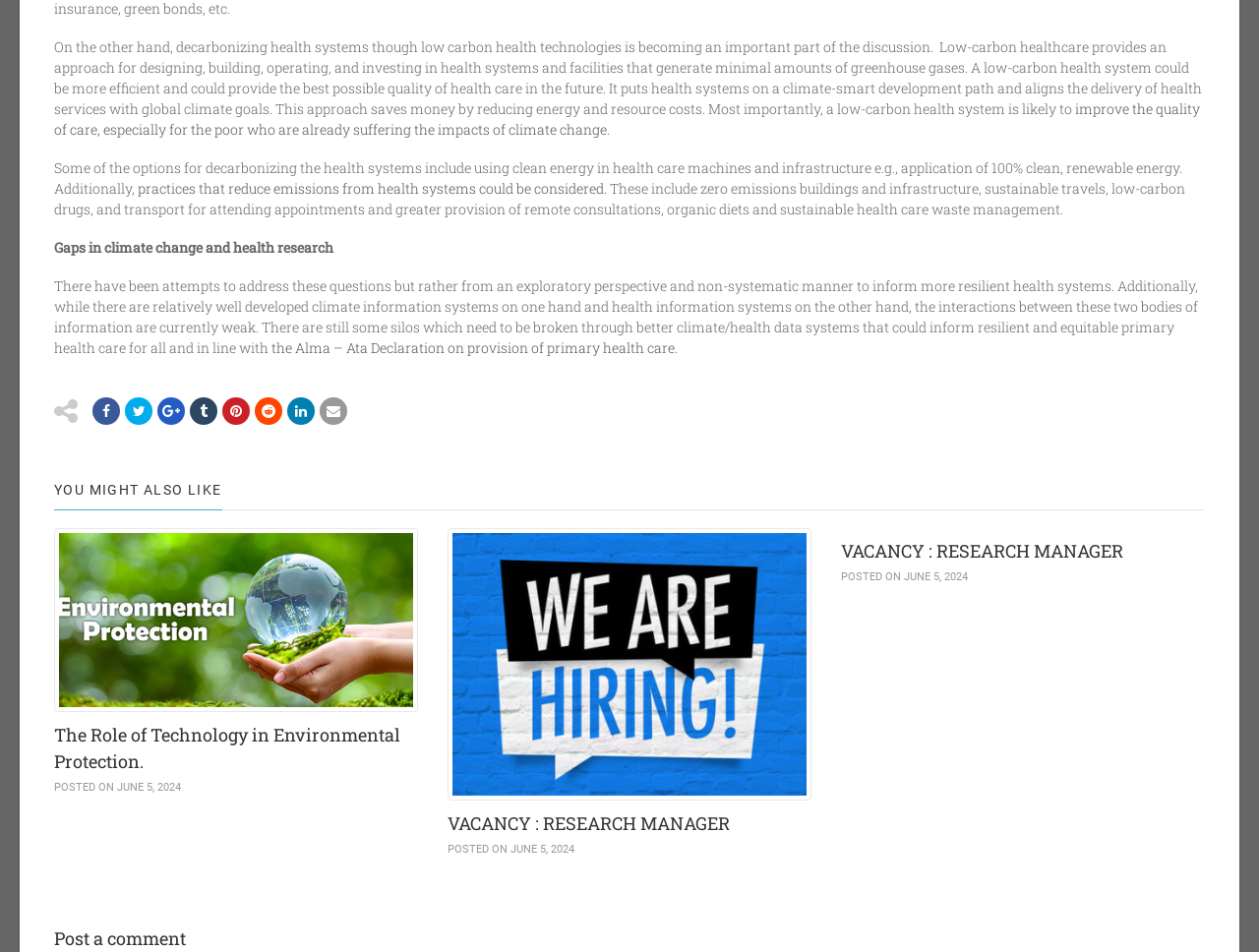What is mentioned as a way to decarbonize health systems?
Can you provide a detailed and comprehensive answer to the question?

The webpage mentions that using clean energy in health care machines and infrastructure is one of the options for decarbonizing health systems.